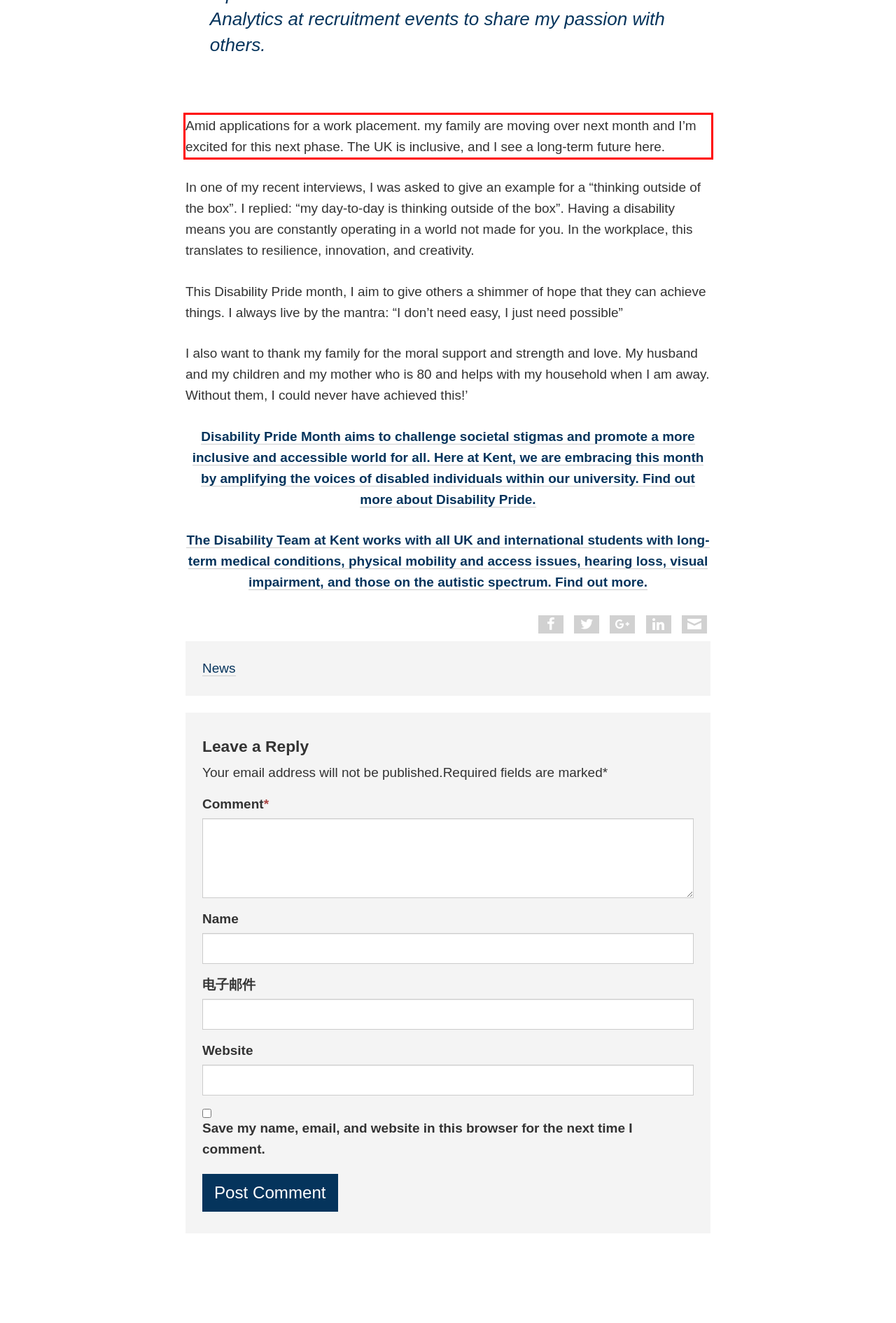Using the provided screenshot of a webpage, recognize and generate the text found within the red rectangle bounding box.

Amid applications for a work placement. my family are moving over next month and I’m excited for this next phase. The UK is inclusive, and I see a long-term future here.